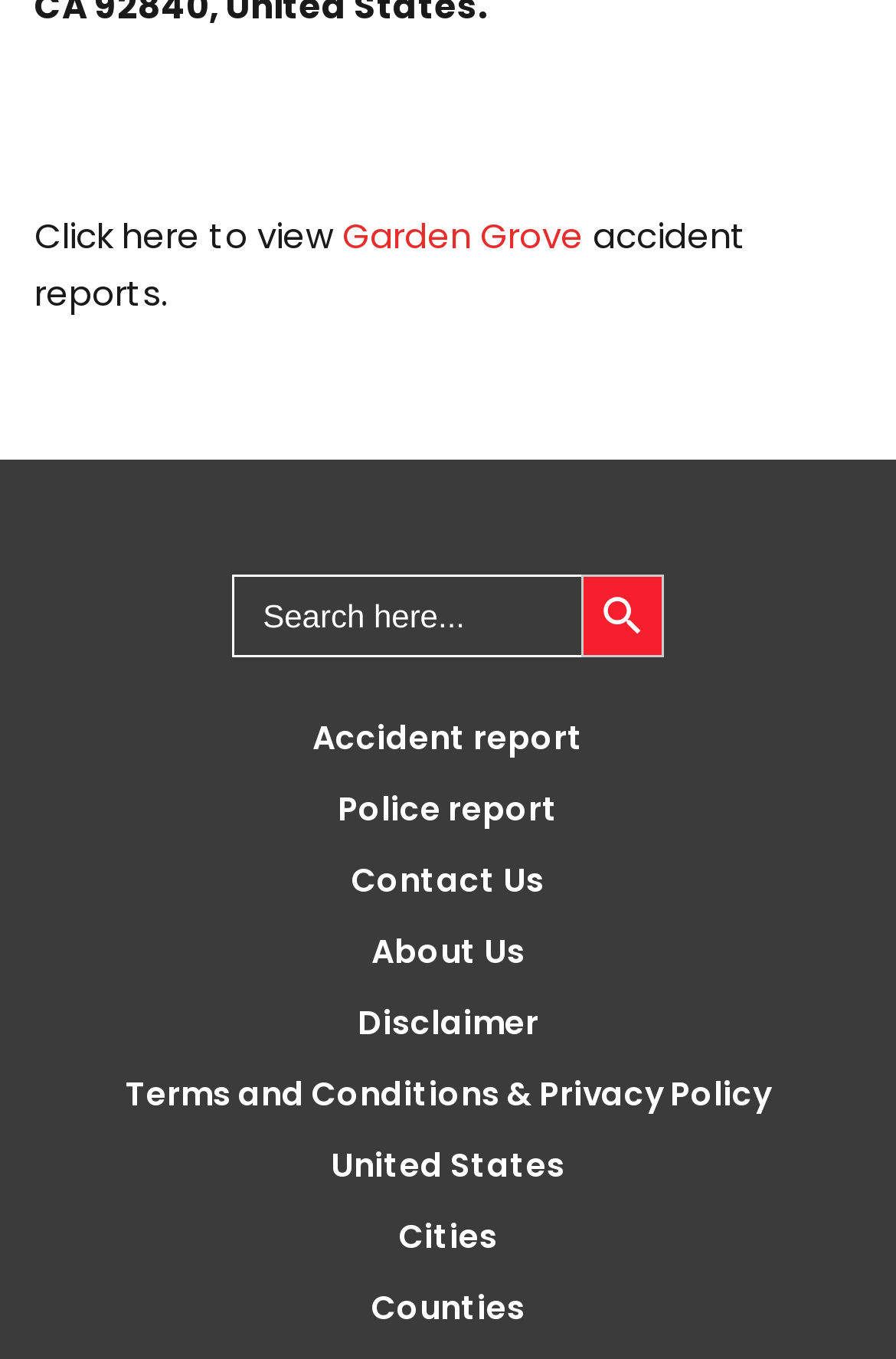Can you find the bounding box coordinates of the area I should click to execute the following instruction: "Get an accident report"?

[0.349, 0.525, 0.651, 0.559]